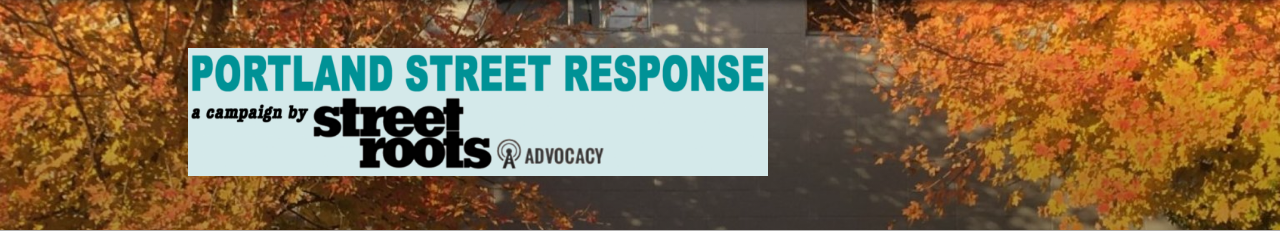Examine the image carefully and respond to the question with a detailed answer: 
What season is depicted in the image?

The image features vibrant fall foliage, which is a characteristic of the autumn season, indicating that the season depicted in the image is autumn.